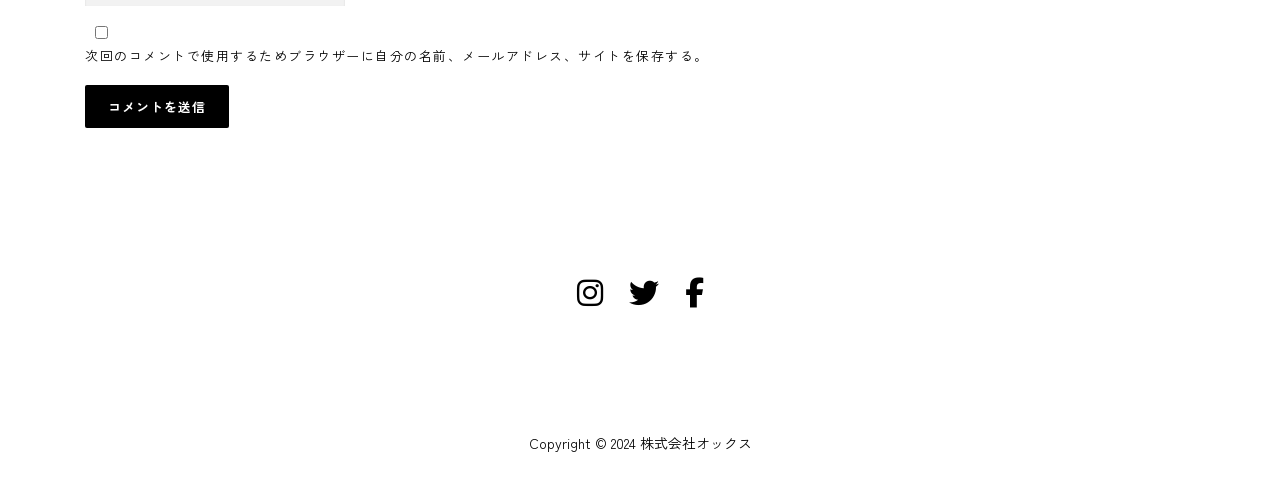Determine the bounding box coordinates of the UI element that matches the following description: "title="Instagram"". The coordinates should be four float numbers between 0 and 1 in the format [left, top, right, bottom].

[0.45, 0.549, 0.471, 0.638]